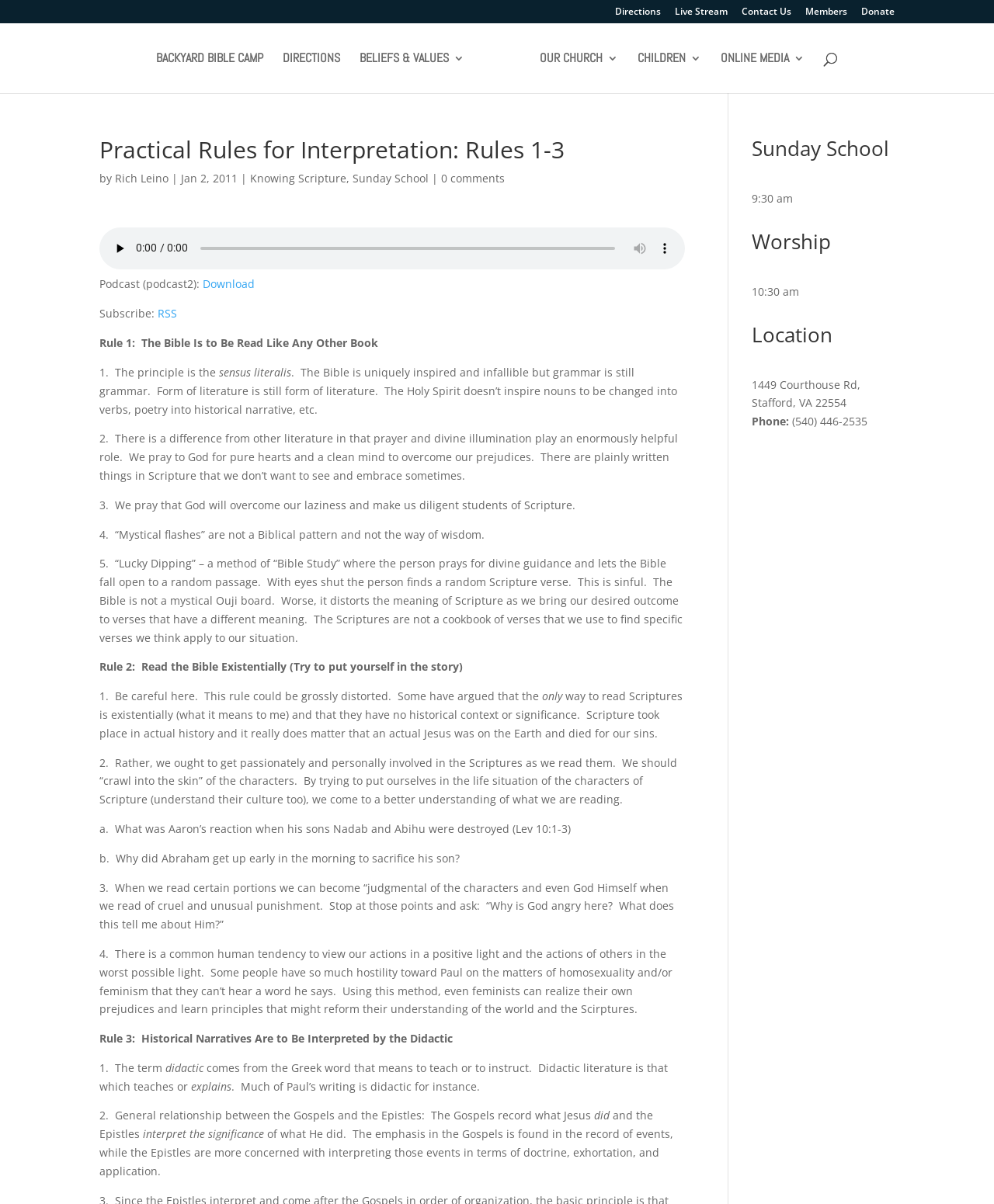Please mark the bounding box coordinates of the area that should be clicked to carry out the instruction: "Download the podcast".

[0.204, 0.229, 0.256, 0.242]